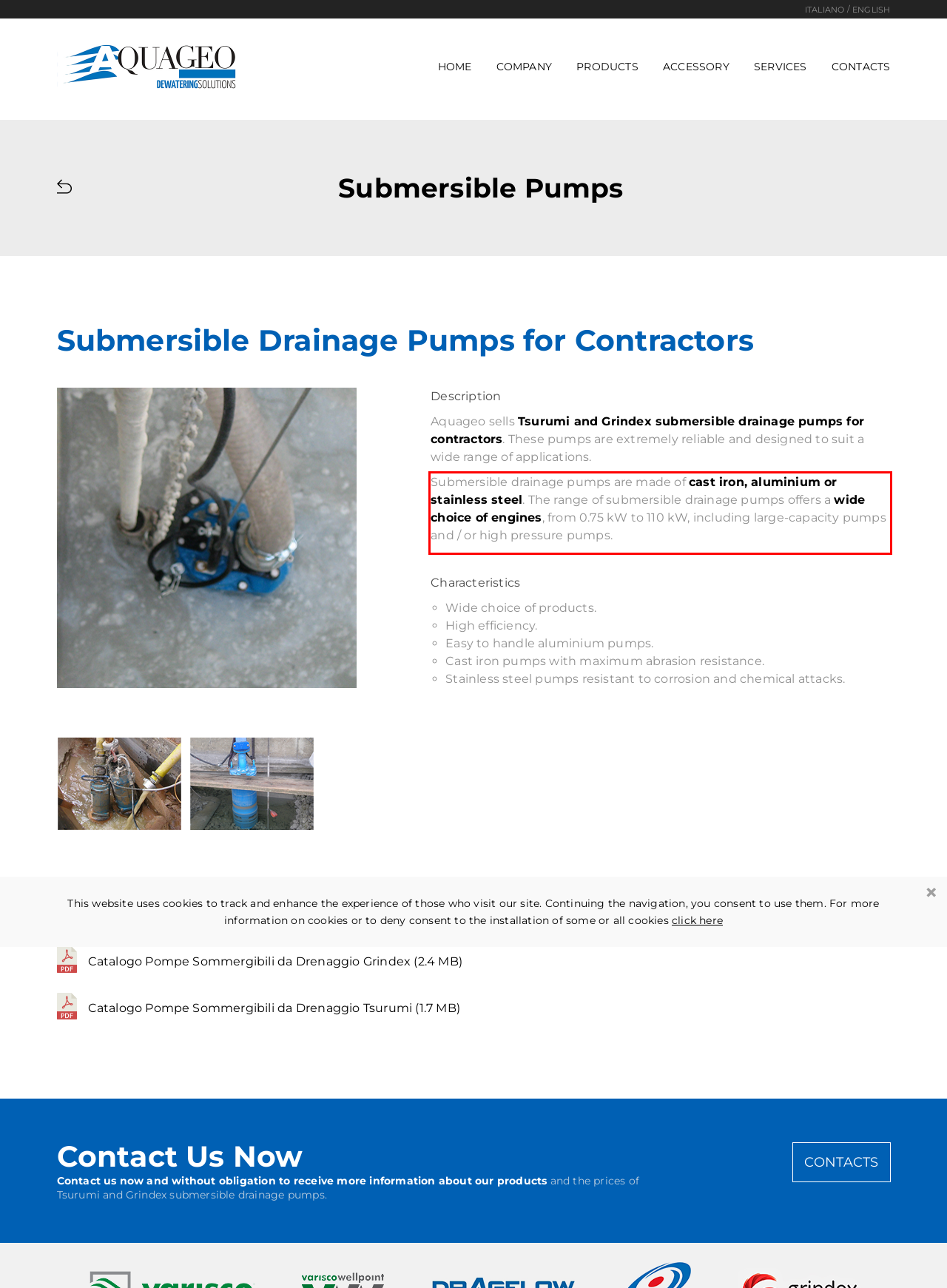There is a UI element on the webpage screenshot marked by a red bounding box. Extract and generate the text content from within this red box.

Submersible drainage pumps are made of cast iron, aluminium or stainless steel. The range of submersible drainage pumps offers a wide choice of engines, from 0.75 kW to 110 kW, including large-capacity pumps and / or high pressure pumps.